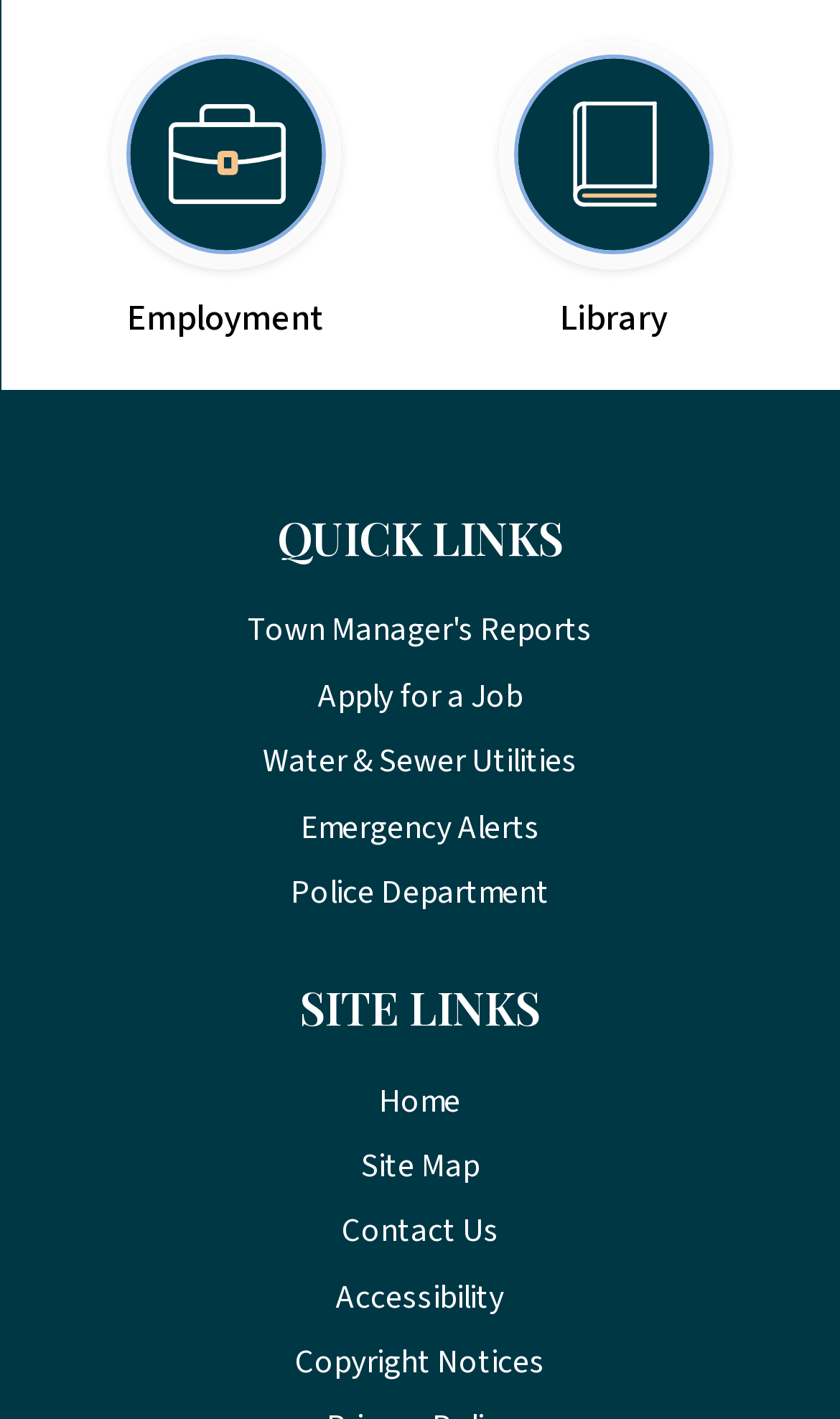Using the provided element description "Terms of Use", determine the bounding box coordinates of the UI element.

None